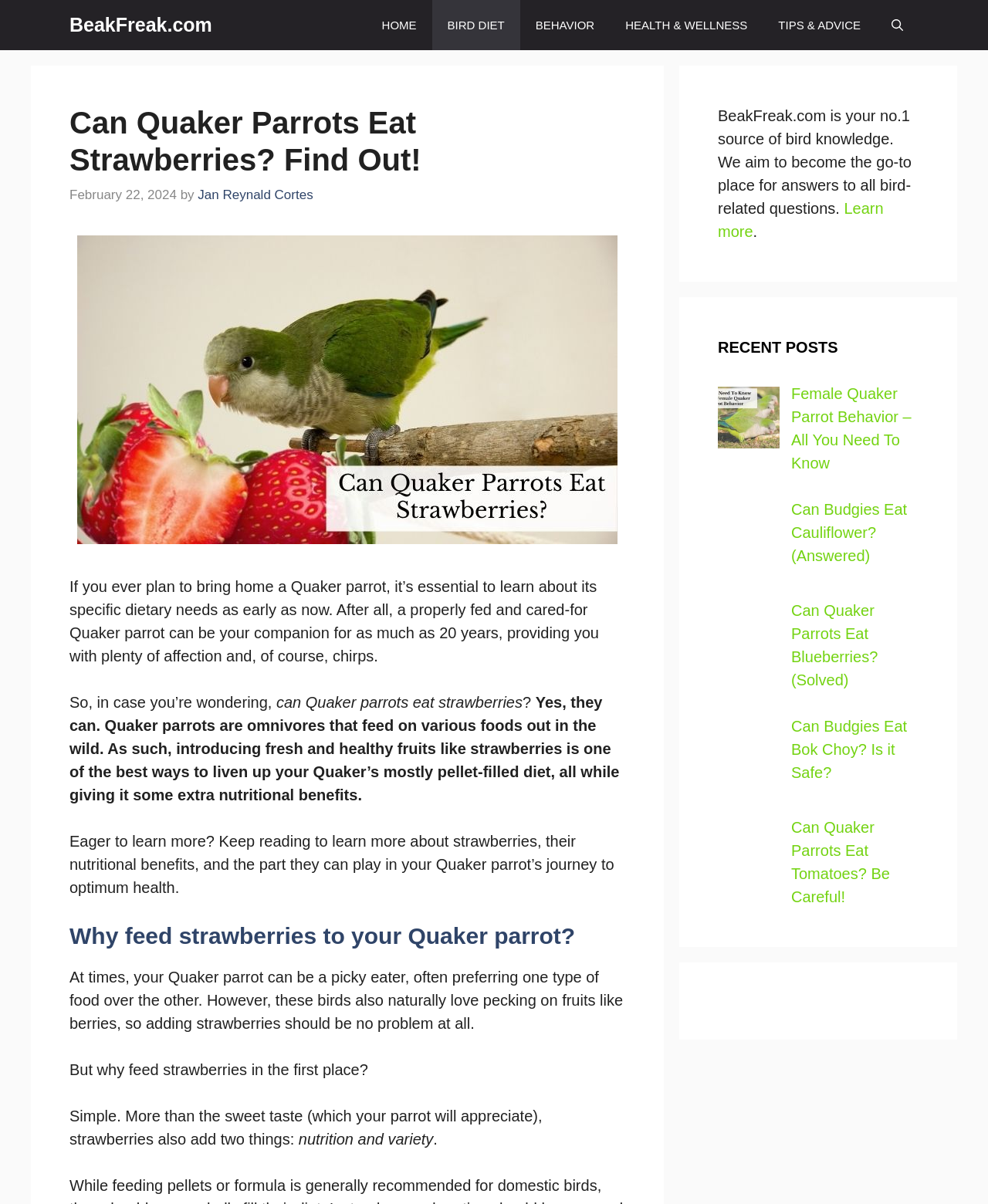Describe the webpage in detail, including text, images, and layout.

This webpage is about Quaker parrots and their dietary needs, specifically whether they can eat strawberries. At the top, there is a navigation bar with links to different sections of the website, including "HOME", "BIRD DIET", "BEHAVIOR", "HEALTH & WELLNESS", and "TIPS & ADVICE". 

Below the navigation bar, there is a header section with the title "Can Quaker Parrots Eat Strawberries? Find Out!" and a timestamp "February 22, 2024". The author's name, "Jan Reynald Cortes", is also displayed.

To the right of the header section, there is an image related to Quaker parrots eating strawberries. Below the image, there is a brief introduction to the importance of learning about Quaker parrots' dietary needs, followed by a question "can Quaker parrots eat strawberries?" and the answer "Yes, they can".

The main content of the webpage is divided into sections. The first section explains why strawberries are a good addition to a Quaker parrot's diet, providing nutritional benefits and variety. The second section, "Why feed strawberries to your Quaker parrot?", discusses the benefits of feeding strawberries to Quaker parrots, including their natural love for fruits like berries.

On the right side of the webpage, there are three complementary sections. The first section displays a brief description of the website, BeakFreak.com, and its goal to provide bird-related knowledge. The second section lists recent posts, including links to articles about female Quaker parrot behavior, whether budgies can eat cauliflower, and whether Quaker parrots can eat blueberries or tomatoes. Each recent post has a corresponding image. The third section is empty.